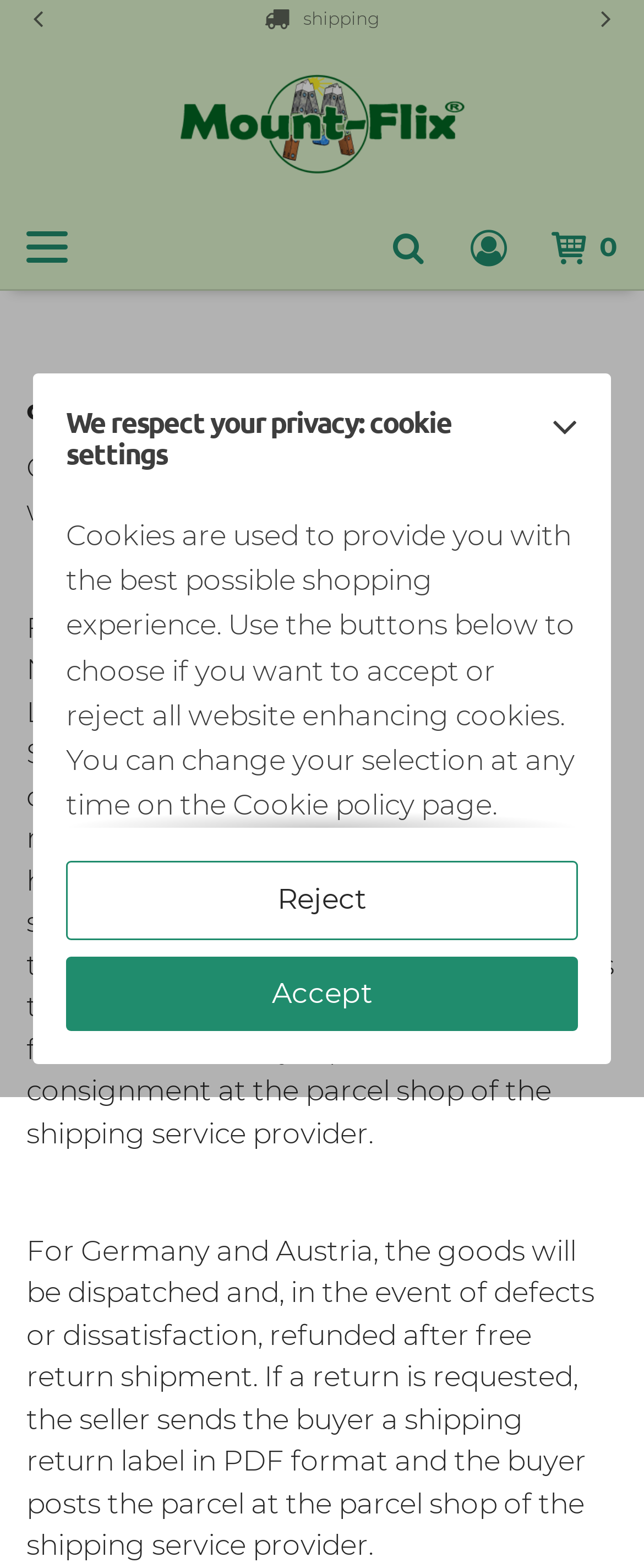Determine the bounding box coordinates of the target area to click to execute the following instruction: "Open the main menu."

[0.041, 0.147, 0.105, 0.167]